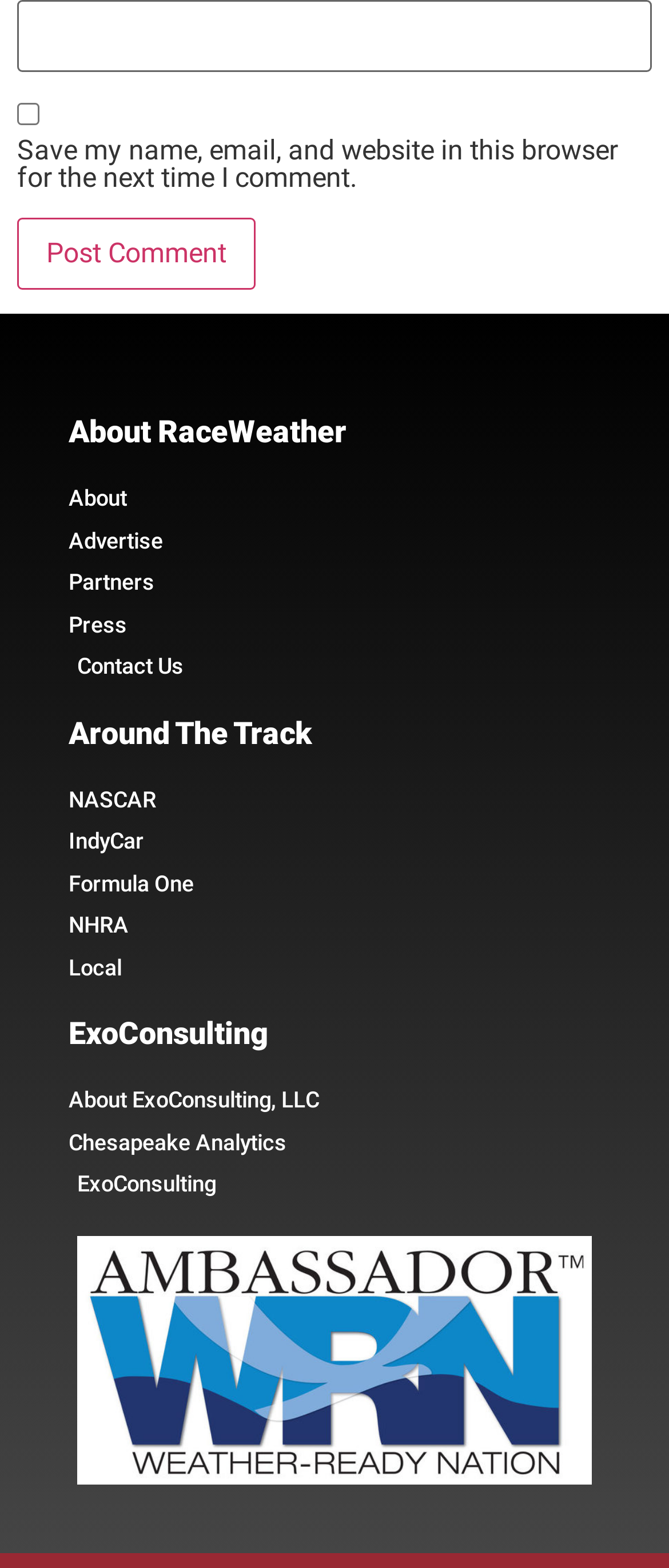Please pinpoint the bounding box coordinates for the region I should click to adhere to this instruction: "Post a comment".

[0.026, 0.139, 0.382, 0.185]